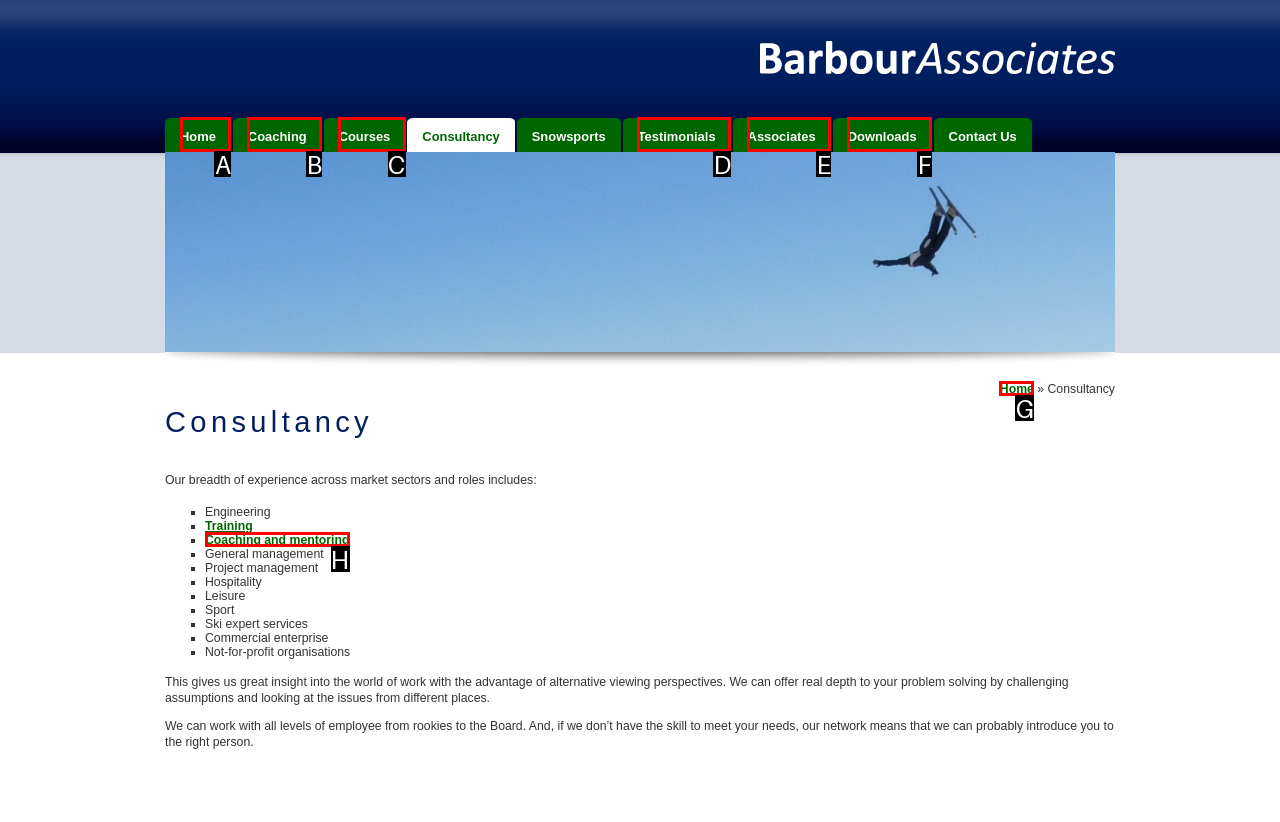Based on the description: Coaching and mentoring, identify the matching HTML element. Reply with the letter of the correct option directly.

H